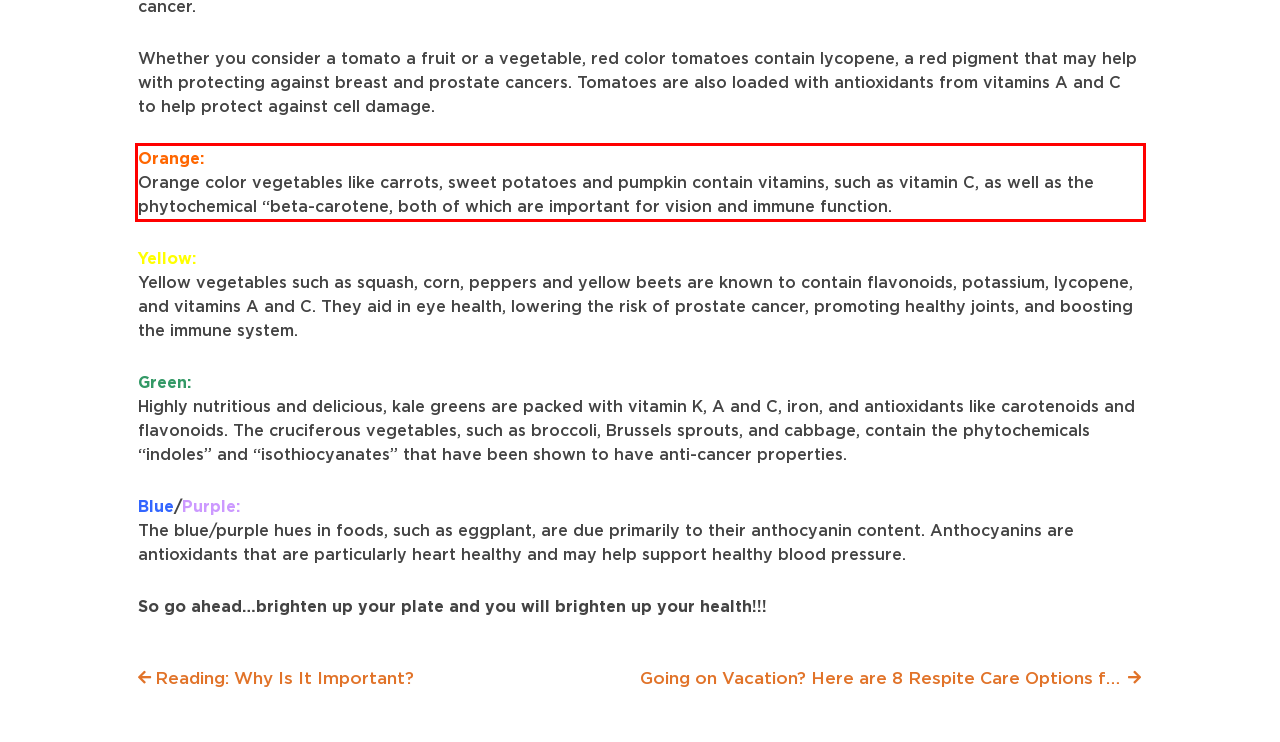Identify the text inside the red bounding box in the provided webpage screenshot and transcribe it.

Orange: Orange color vegetables like carrots, sweet potatoes and pumpkin contain vitamins, such as vitamin C, as well as the phytochemical “beta-carotene, both of which are important for vision and immune function.